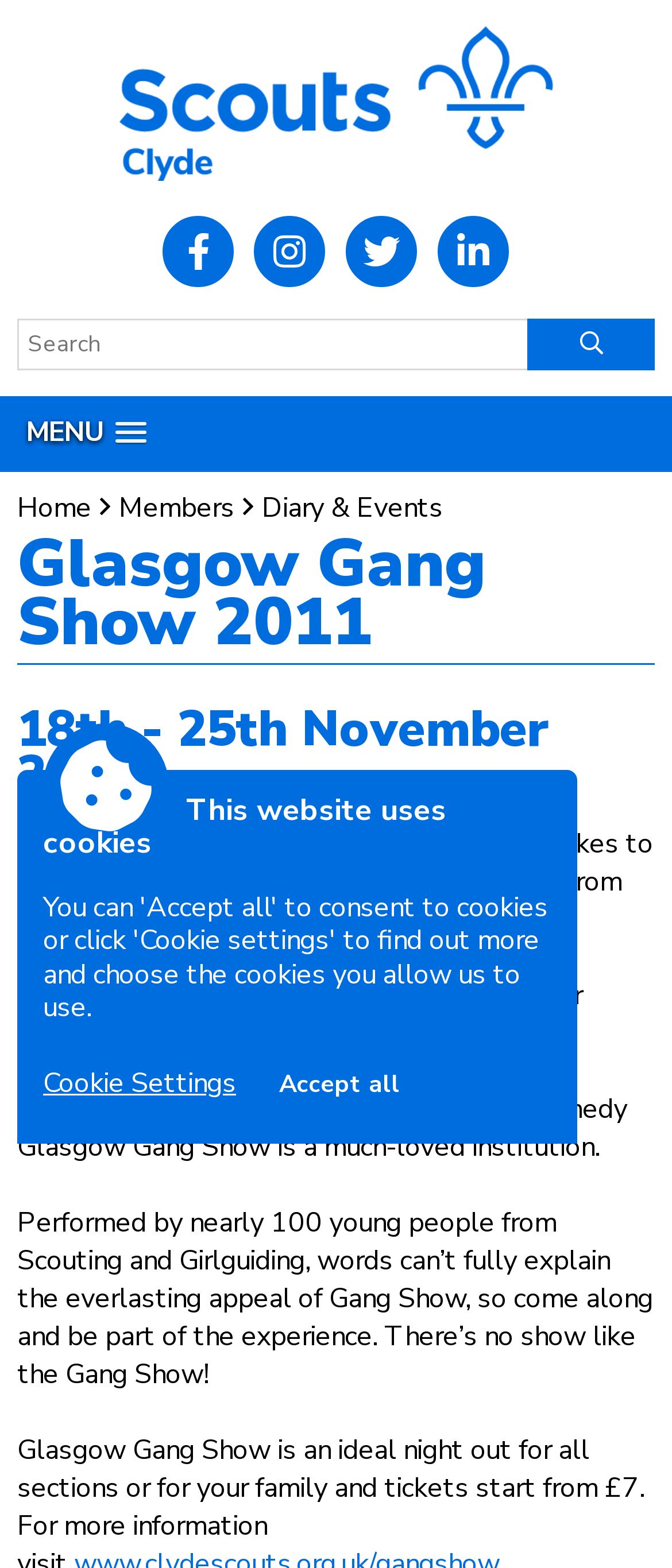What is the start time of the evening performances?
Could you answer the question with a detailed and thorough explanation?

I found the answer in the StaticText element 'Evening Performances start at 7.15pm and our Saturday Matinee at 2pm.' which is located below the main heading 'Glasgow Gang Show 2011'.